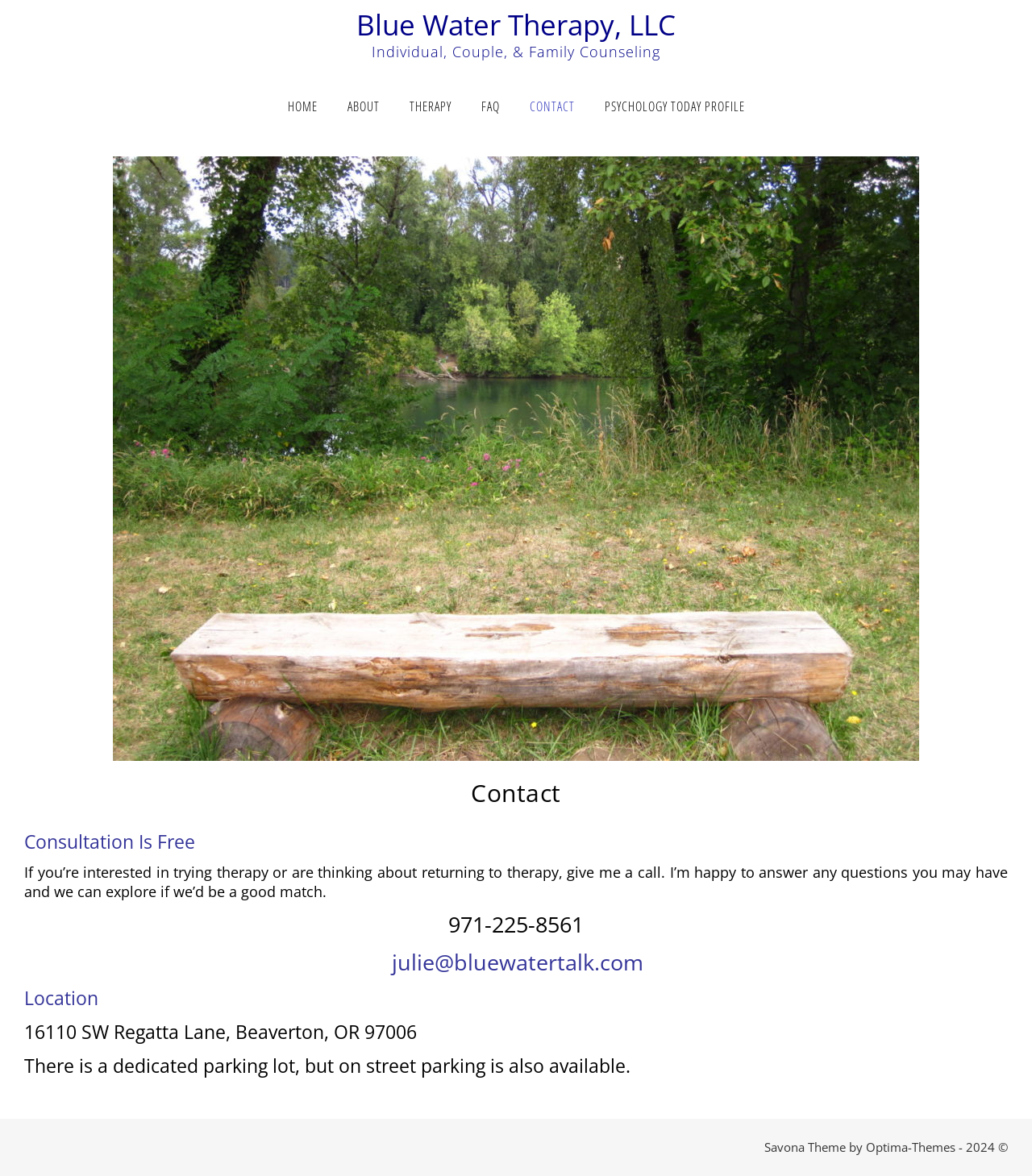Please determine the bounding box coordinates for the element that should be clicked to follow these instructions: "Click the email link".

[0.38, 0.805, 0.623, 0.831]